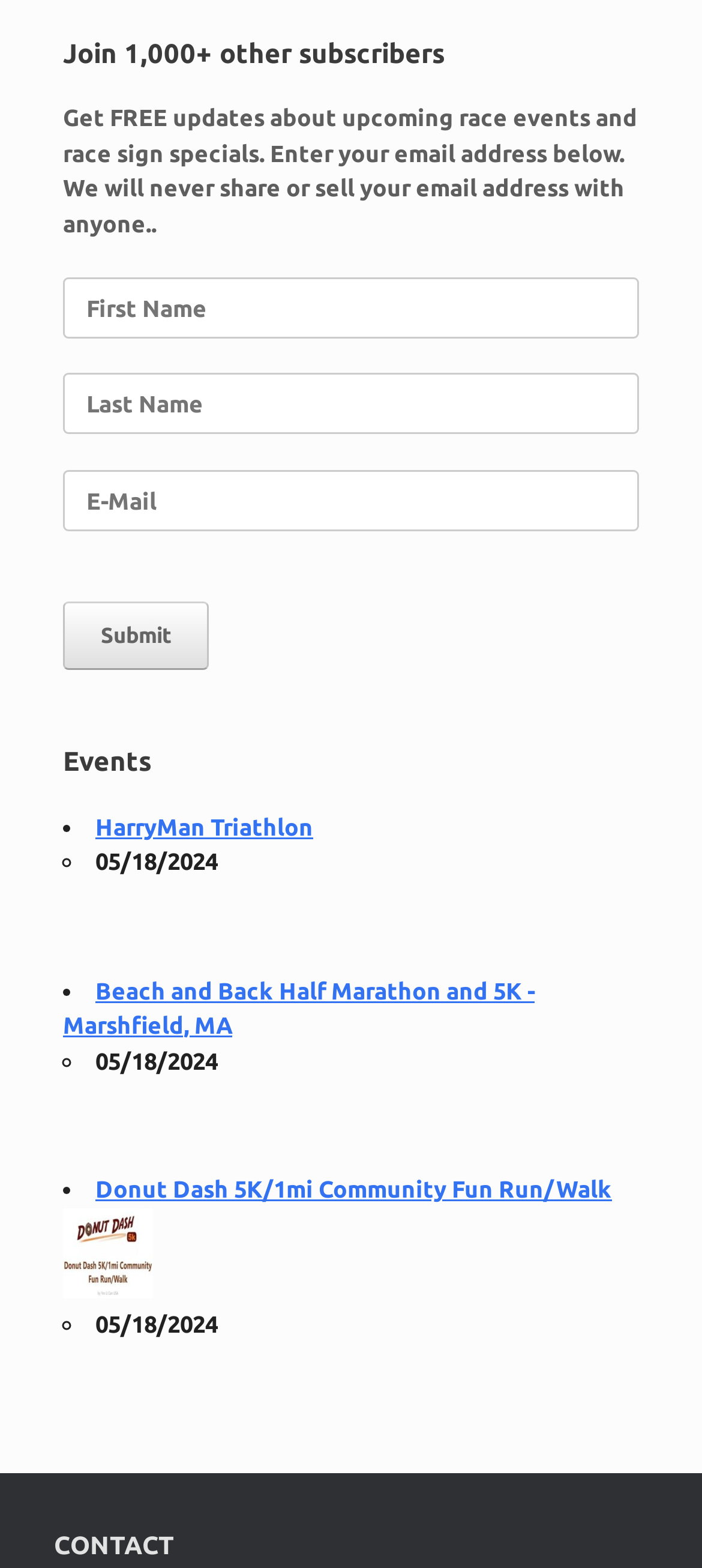How many events are listed?
Please provide a single word or phrase answer based on the image.

4